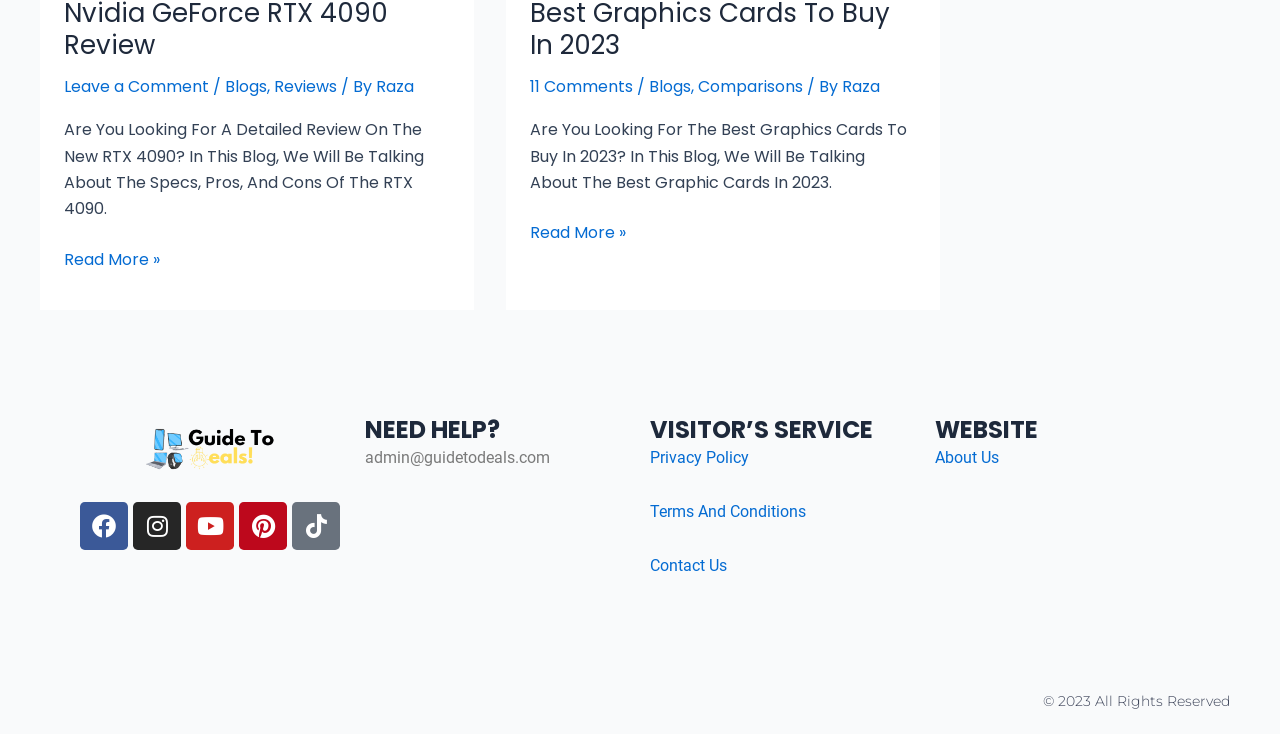Bounding box coordinates are specified in the format (top-left x, top-left y, bottom-right x, bottom-right y). All values are floating point numbers bounded between 0 and 1. Please provide the bounding box coordinate of the region this sentence describes: Tiktok

[0.228, 0.684, 0.266, 0.75]